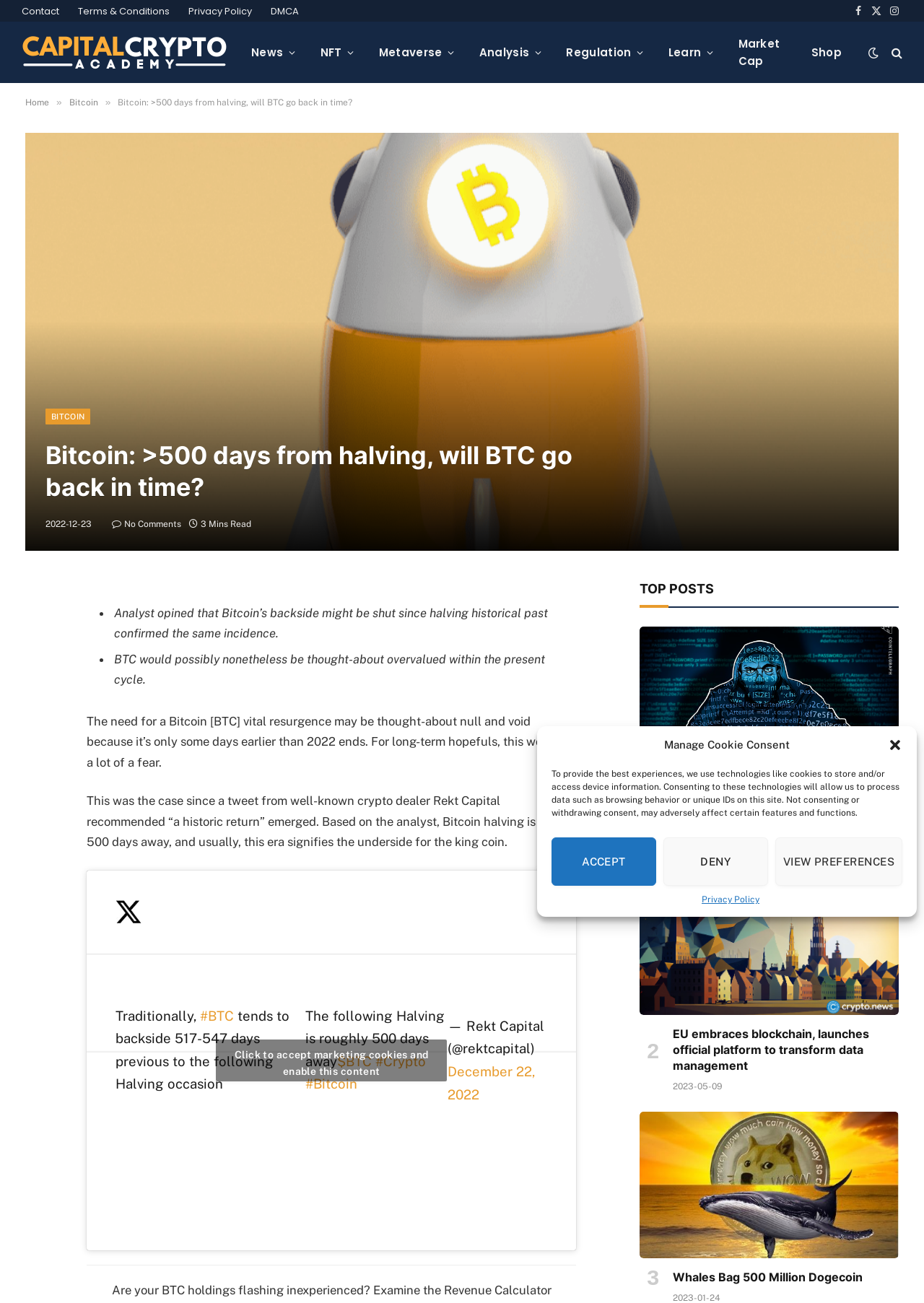Identify the bounding box for the given UI element using the description provided. Coordinates should be in the format (top-left x, top-left y, bottom-right x, bottom-right y) and must be between 0 and 1. Here is the description: title="Share this photo in Facebook"

None